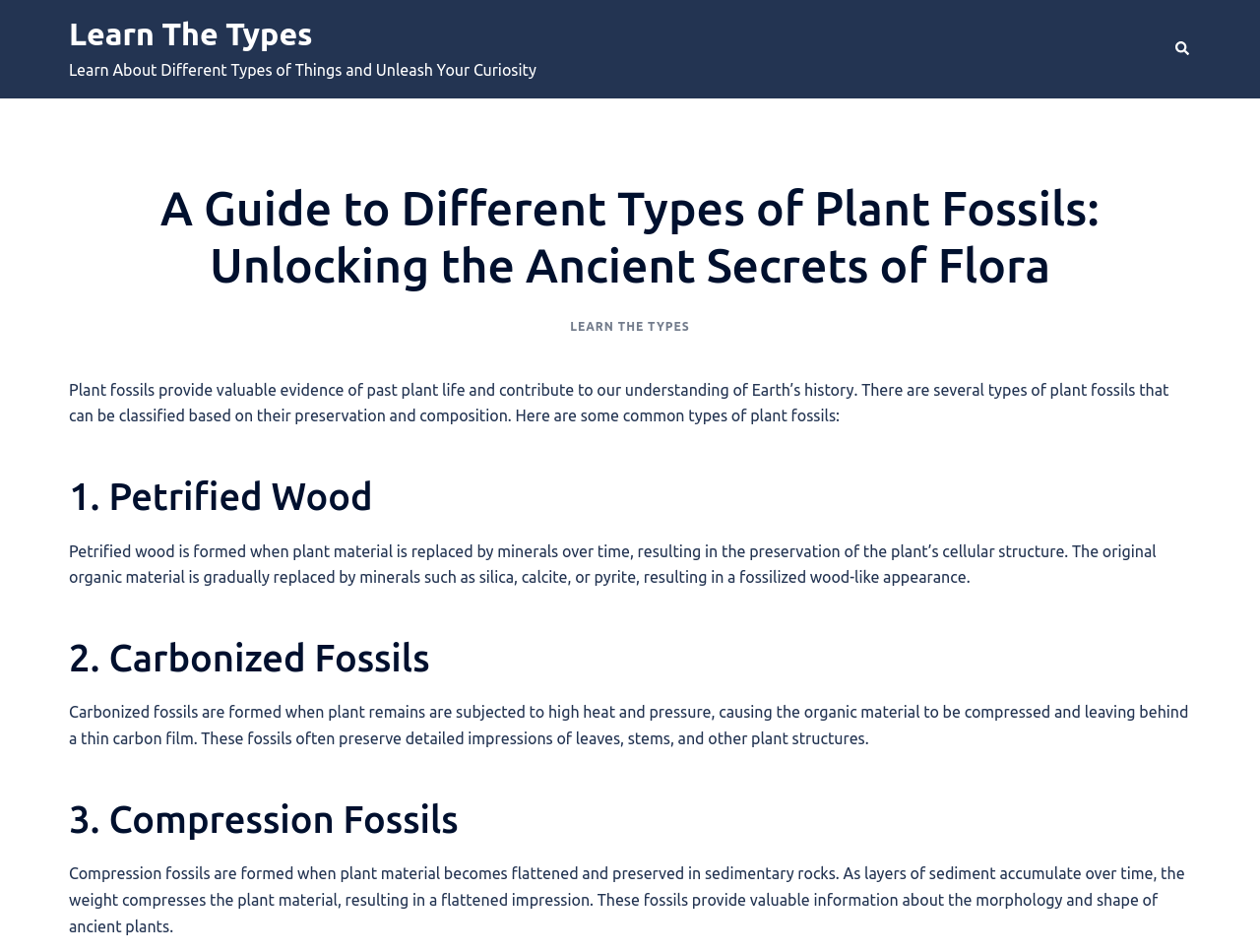Explain the contents of the webpage comprehensively.

The webpage is about a guide to different types of plant fossils, with a focus on unlocking the ancient secrets of flora. At the top left, there is a link to "Learn The Types" and a static text that reads "Learn About Different Types of Things and Unleash Your Curiosity". On the top right, there is a search link accompanied by a small image.

Below the top section, there is a large header that spans the entire width of the page, with a heading that reads "A Guide to Different Types of Plant Fossils: Unlocking the Ancient Secrets of Flora". Below this header, there is a link to "LEARN THE TYPES" positioned roughly in the middle of the page.

The main content of the page is divided into sections, each describing a different type of plant fossil. There are three sections, each with a heading and a corresponding static text that provides detailed information about the type of fossil. The sections are arranged in a vertical column, with the first section starting from the top left and each subsequent section positioned below the previous one.

The first section is about petrified wood, with a heading that reads "1. Petrified Wood" and a static text that explains how it is formed and its characteristics. The second section is about carbonized fossils, with a heading that reads "2. Carbonized Fossils" and a static text that describes the process of formation and the features of these fossils. The third section is about compression fossils, with a heading that reads "3. Compression Fossils" and a static text that explains how they are formed and their significance in understanding ancient plants.

Overall, the webpage has a clear and organized structure, with a focus on providing detailed information about different types of plant fossils.